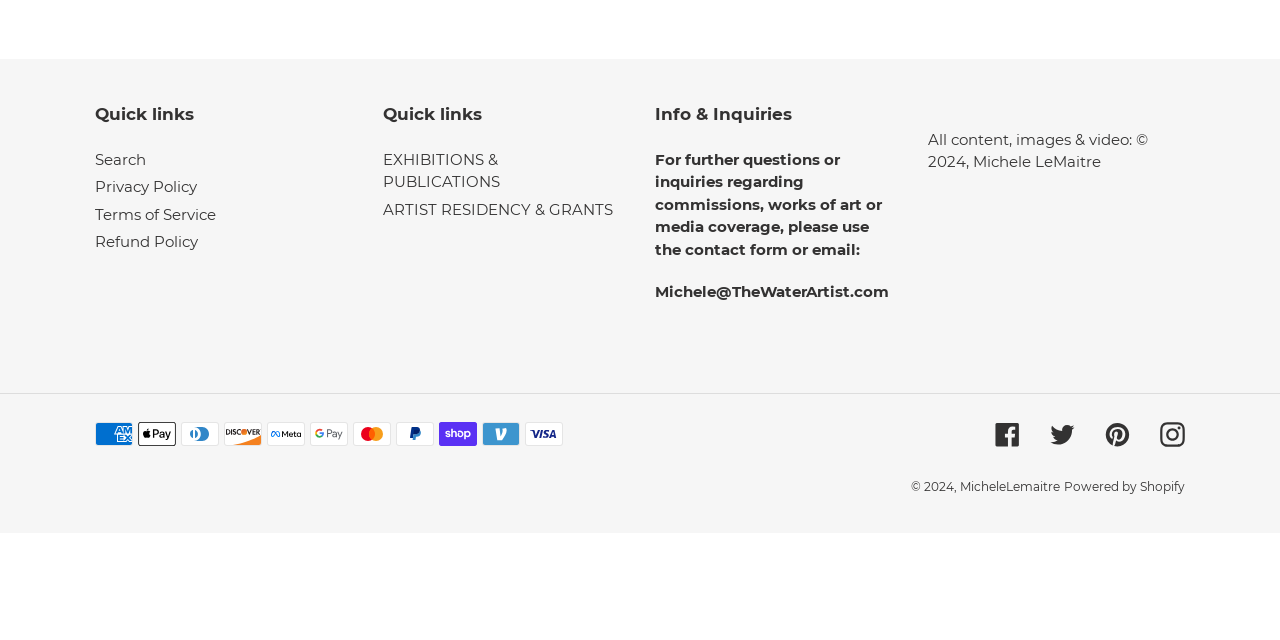From the element description Powered by Shopify, predict the bounding box coordinates of the UI element. The coordinates must be specified in the format (top-left x, top-left y, bottom-right x, bottom-right y) and should be within the 0 to 1 range.

[0.831, 0.749, 0.926, 0.772]